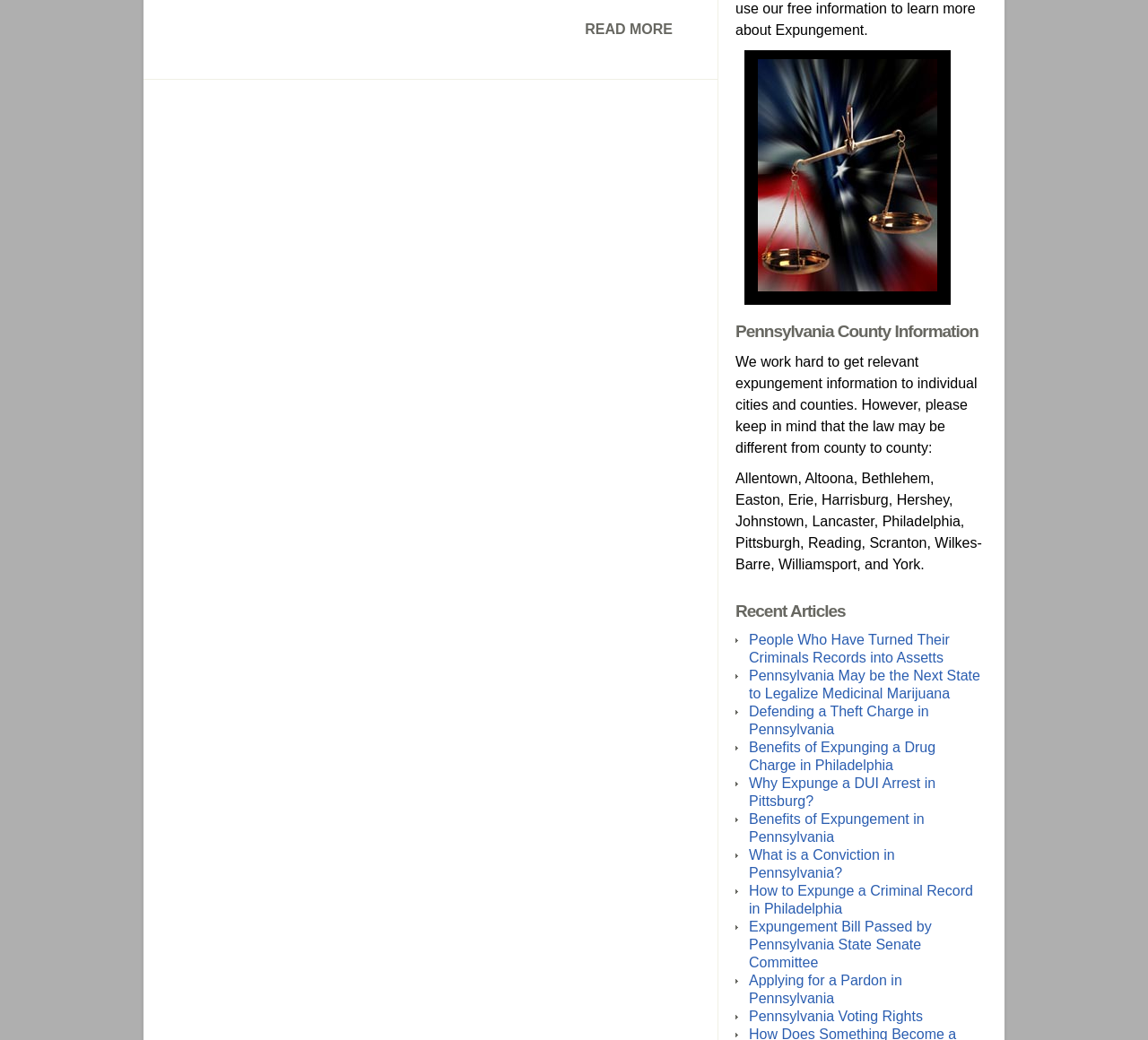Please determine the bounding box coordinates, formatted as (top-left x, top-left y, bottom-right x, bottom-right y), with all values as floating point numbers between 0 and 1. Identify the bounding box of the region described as: Benefits of Expungement in Pennsylvania

[0.652, 0.78, 0.805, 0.812]